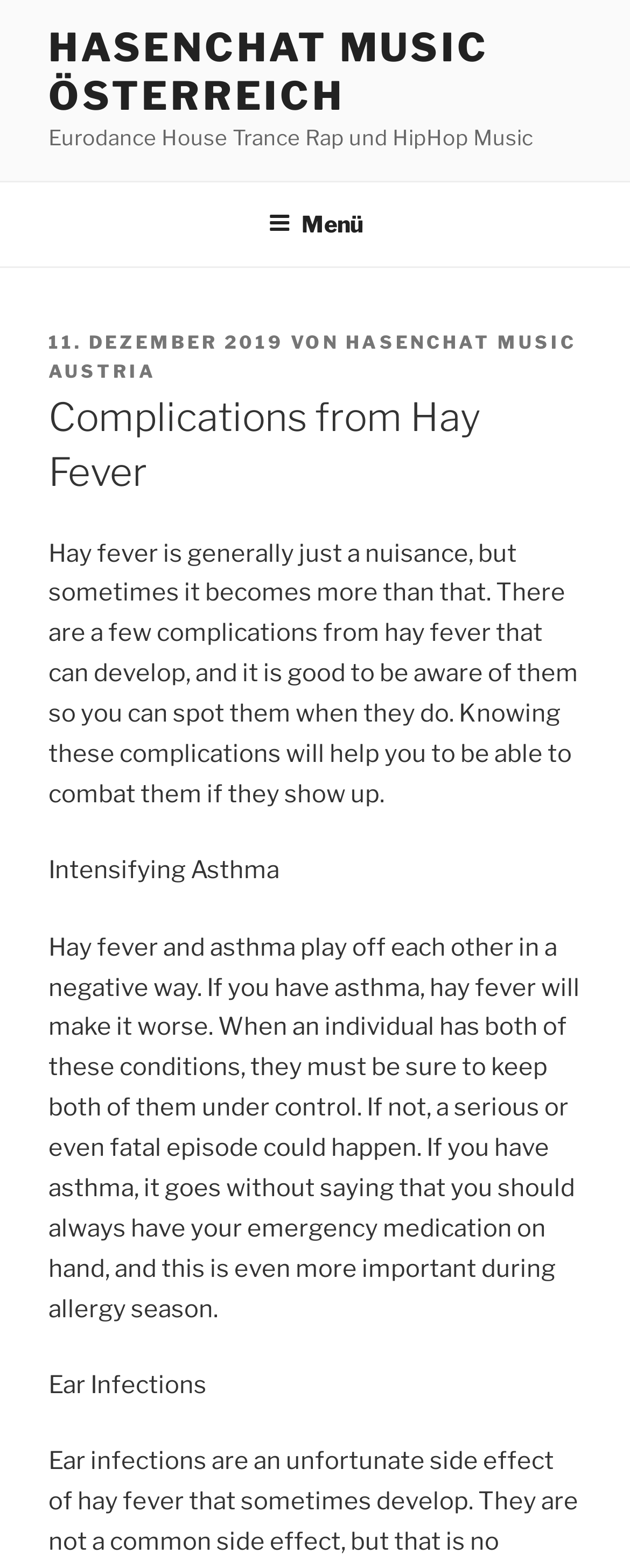Provide a short, one-word or phrase answer to the question below:
When was the article published?

11. DEZEMBER 2019